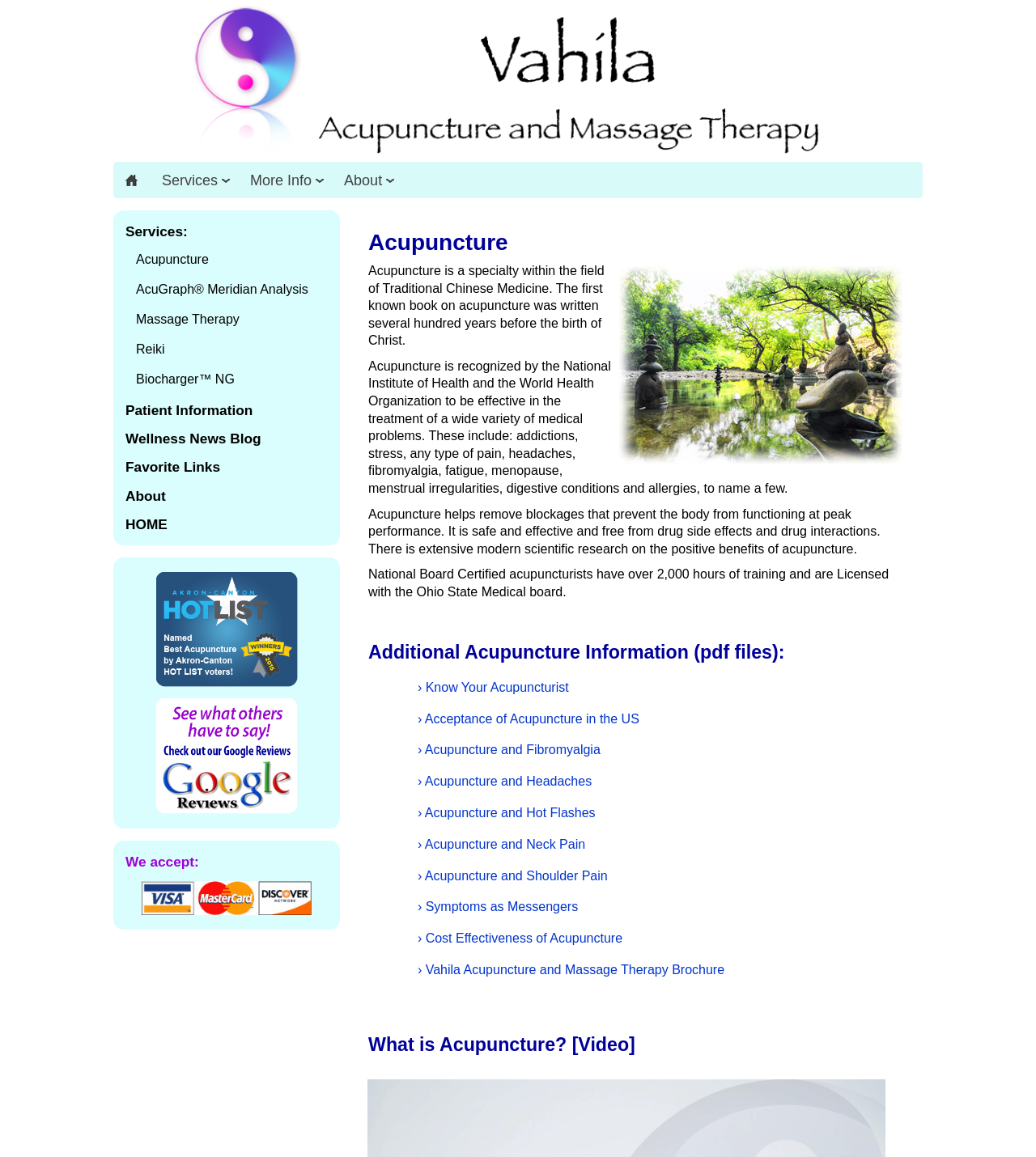Please identify the bounding box coordinates of the area that needs to be clicked to follow this instruction: "Click the 'Services' link".

[0.145, 0.144, 0.23, 0.168]